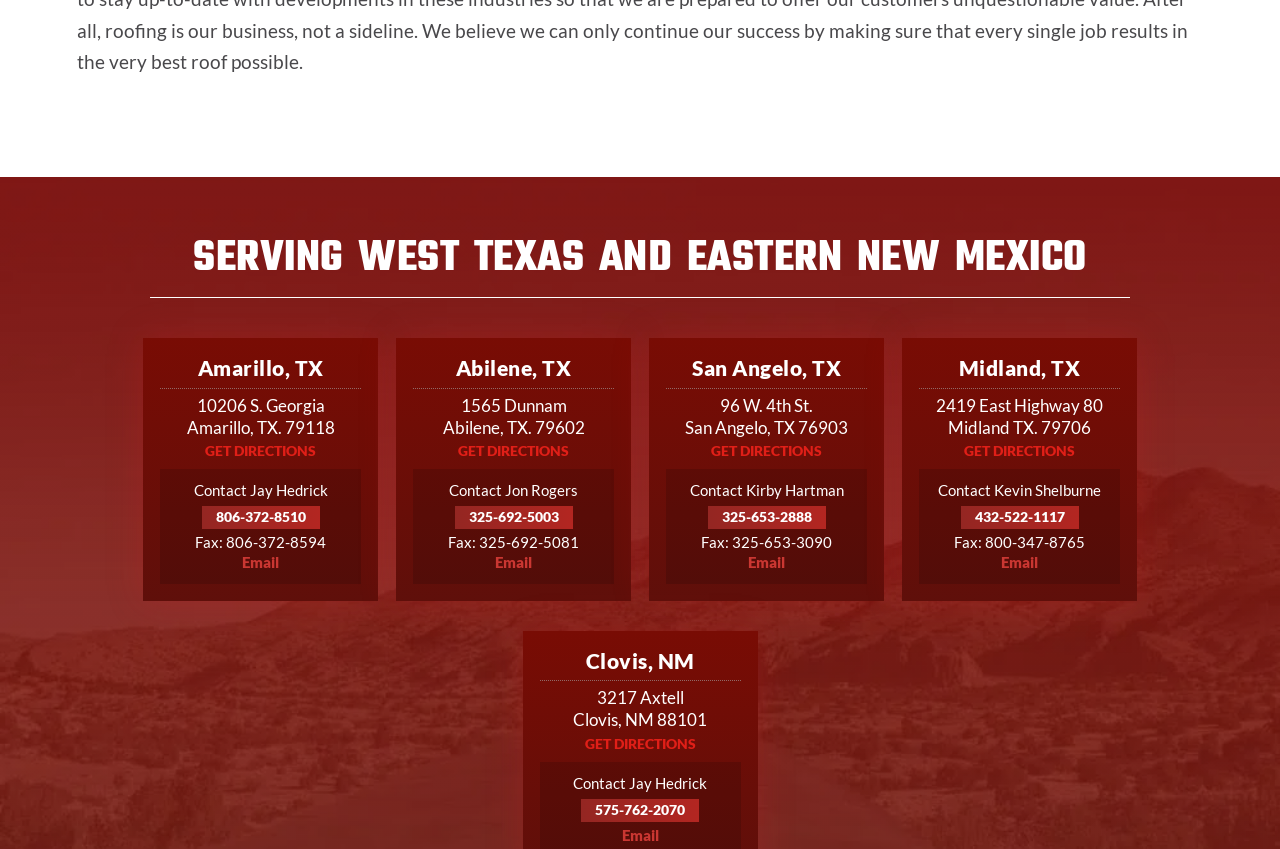Bounding box coordinates are specified in the format (top-left x, top-left y, bottom-right x, bottom-right y). All values are floating point numbers bounded between 0 and 1. Please provide the bounding box coordinate of the region this sentence describes: Instagram

None